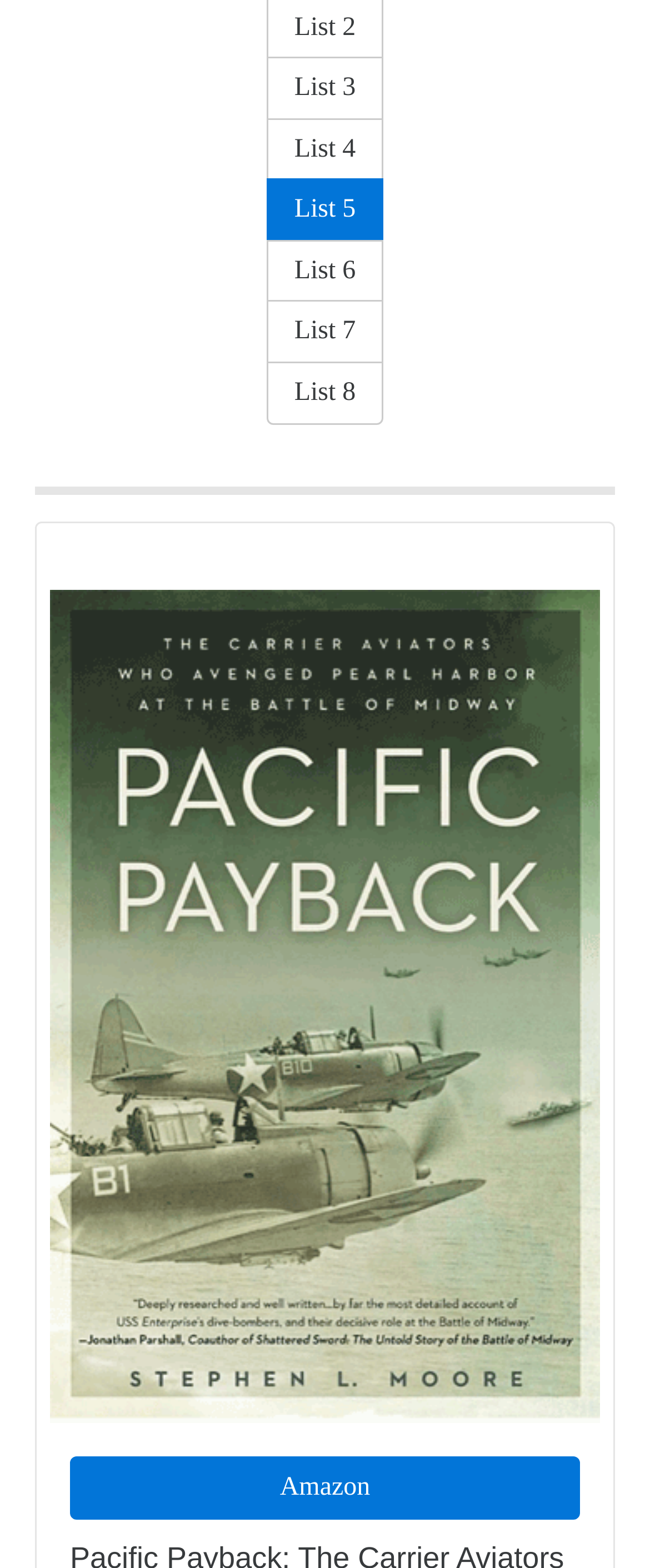Given the description "Amazon", determine the bounding box of the corresponding UI element.

[0.108, 0.929, 0.892, 0.969]